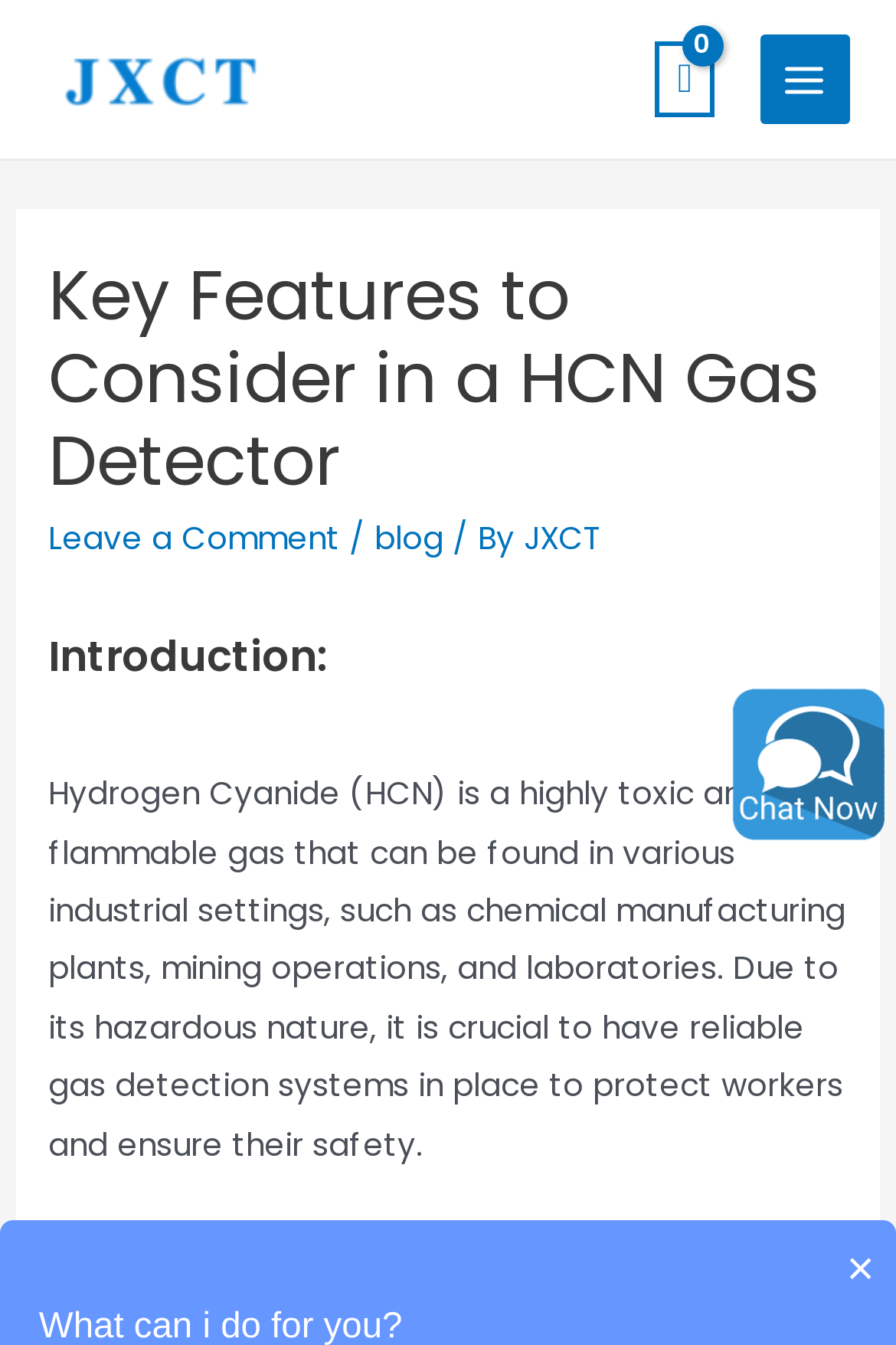Identify the bounding box coordinates for the UI element described as: "Leave a Comment". The coordinates should be provided as four floats between 0 and 1: [left, top, right, bottom].

[0.054, 0.384, 0.38, 0.417]